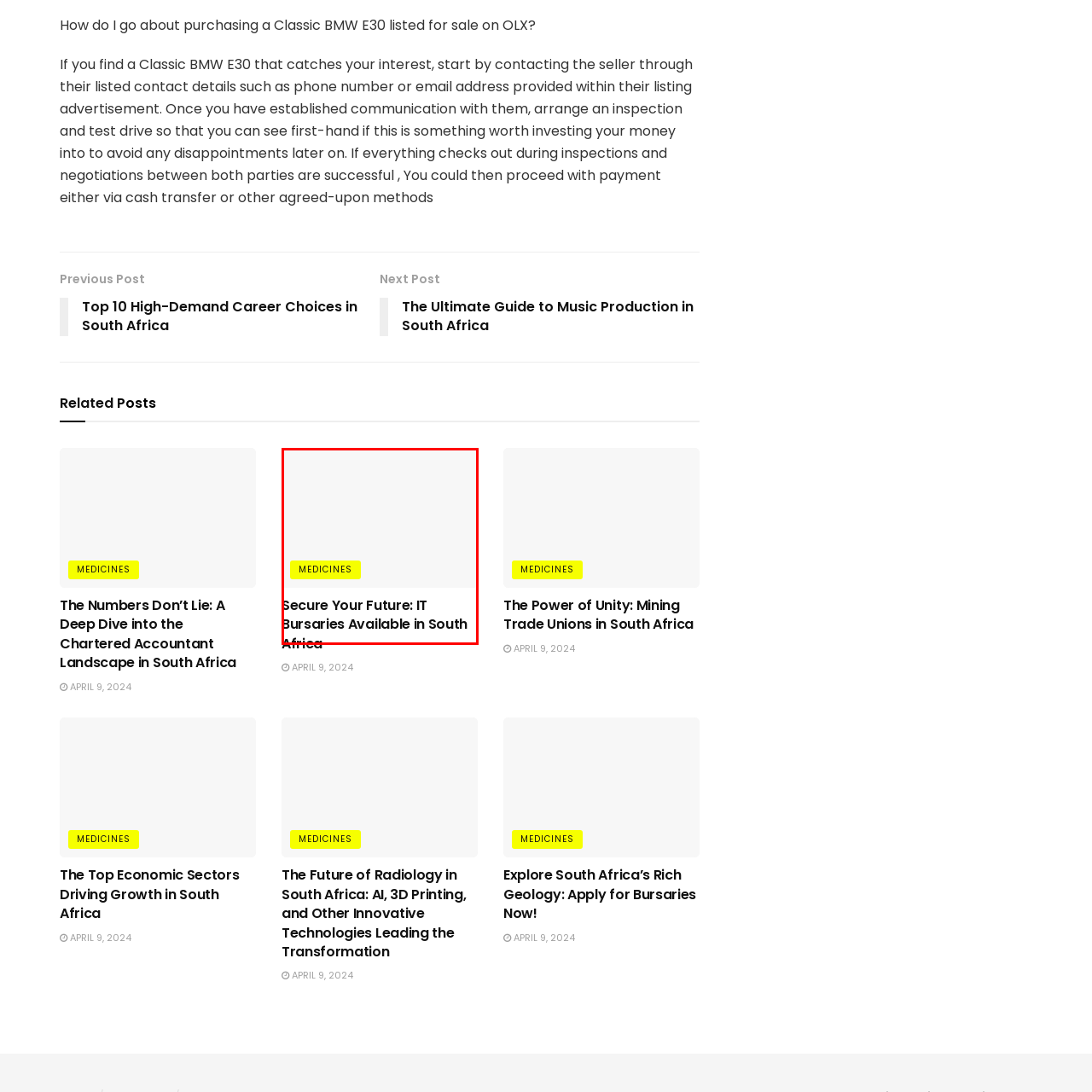Direct your attention to the image within the red bounding box and respond with a detailed answer to the following question, using the image as your reference: What is the color of the prominent label?

The prominent label marked 'MEDICINES' in the top left corner is yellow in color, which suggests related content or categories linked to health.